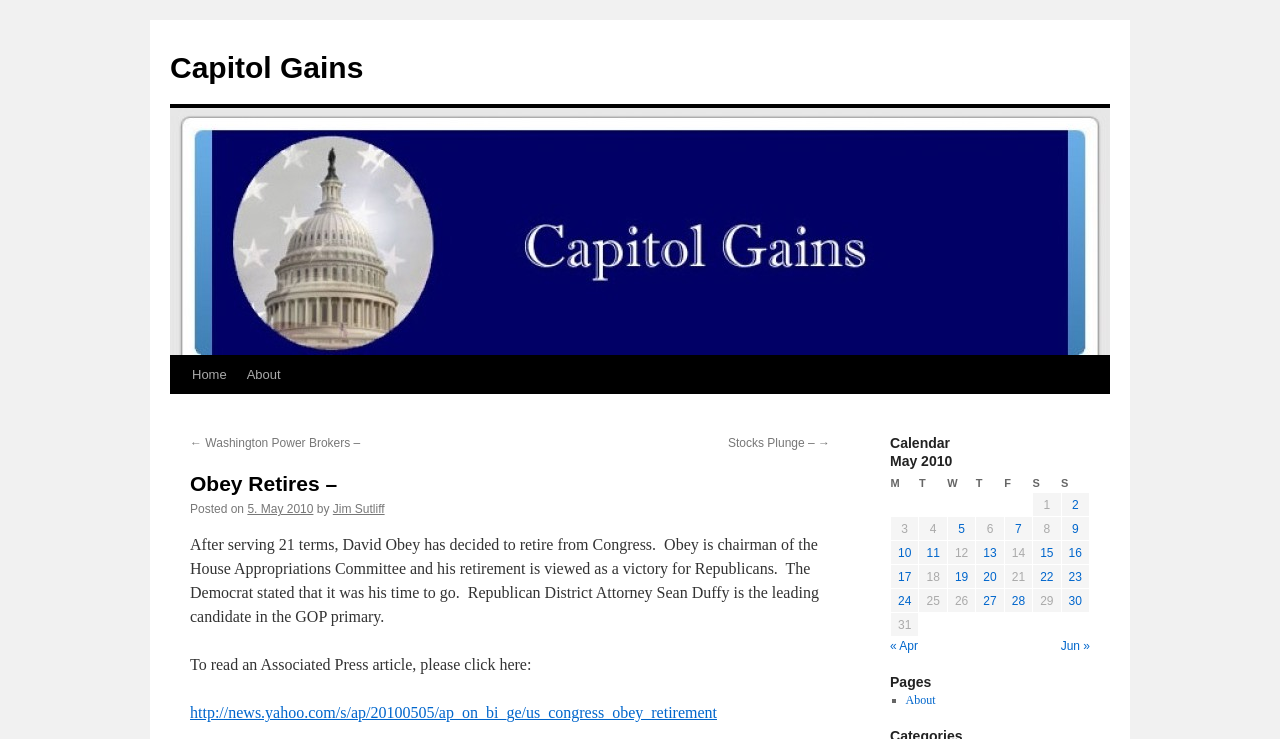Please identify the bounding box coordinates of the element that needs to be clicked to execute the following command: "Read the Associated Press article". Provide the bounding box using four float numbers between 0 and 1, formatted as [left, top, right, bottom].

[0.148, 0.953, 0.56, 0.976]